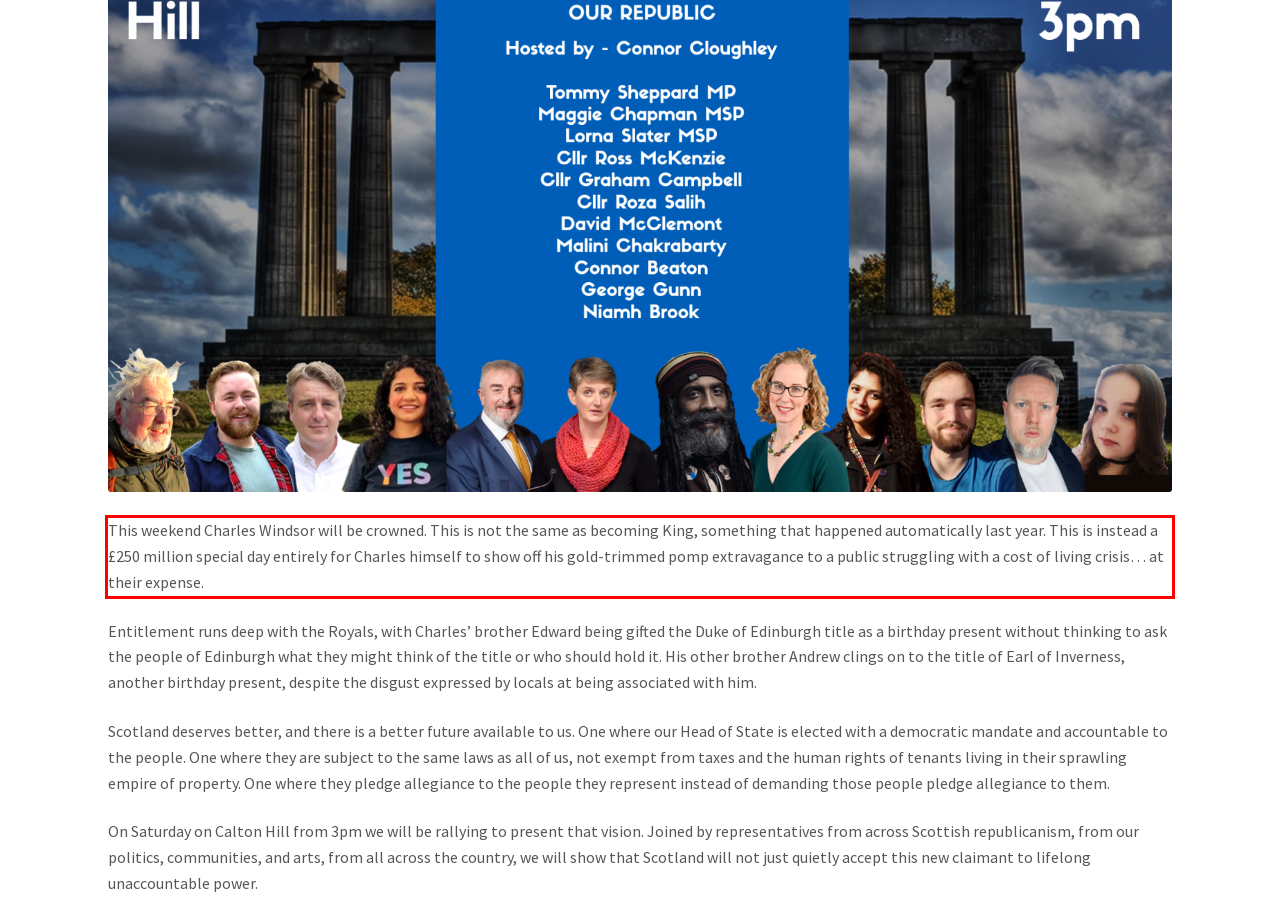You have a screenshot with a red rectangle around a UI element. Recognize and extract the text within this red bounding box using OCR.

This weekend Charles Windsor will be crowned. This is not the same as becoming King, something that happened automatically last year. This is instead a £250 million special day entirely for Charles himself to show off his gold-trimmed pomp extravagance to a public struggling with a cost of living crisis… at their expense.